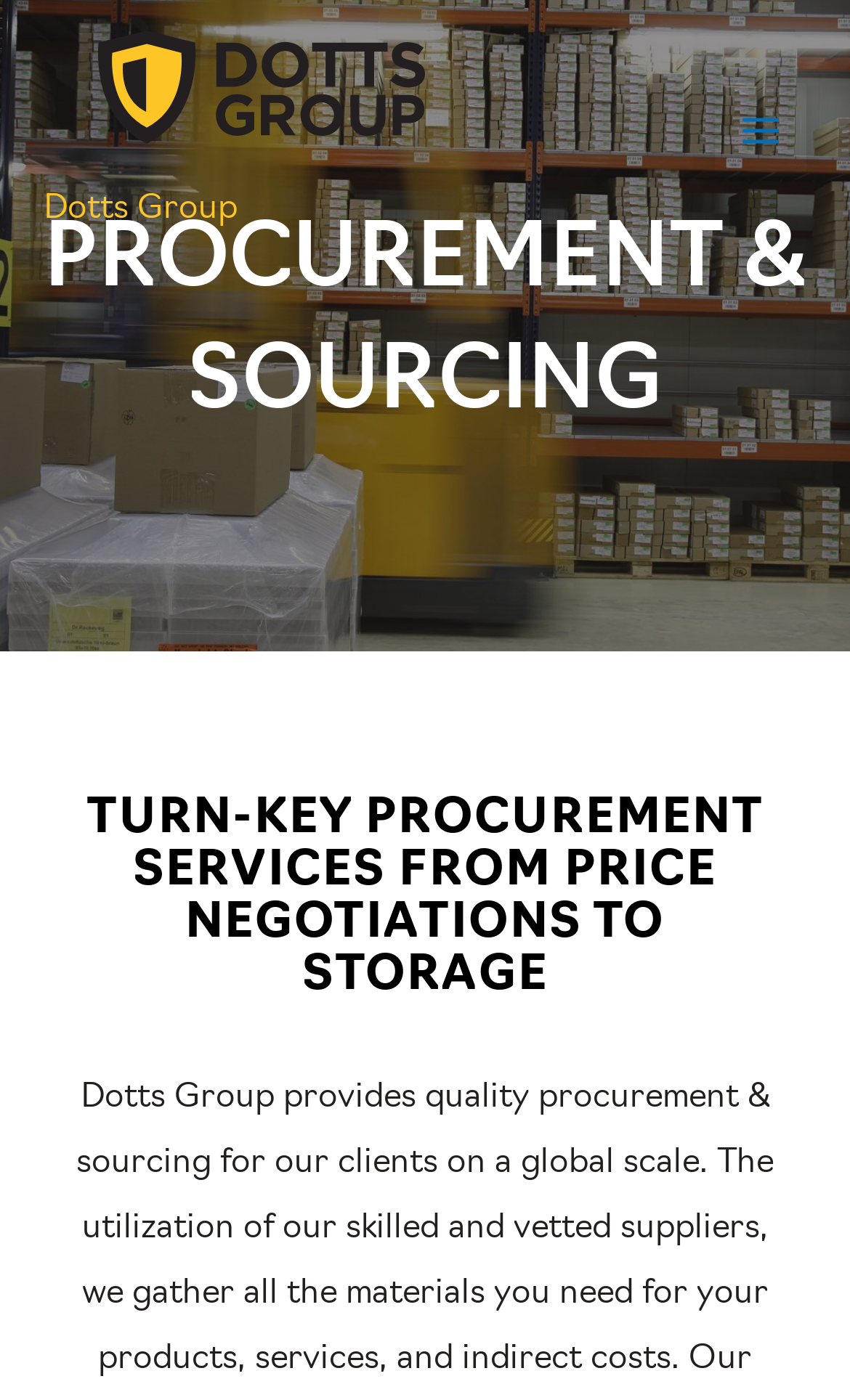Provide a thorough description of the webpage you see.

The webpage is about Procurement and Sourcing services provided by Dotts Group. At the top left corner, there is a link to Dotts Group, accompanied by an image with the same name. Below this link, there is another link to Dotts Group, positioned slightly lower. 

On the top right corner, there is a button labeled "Main Menu" which is not expanded, and it has an icon beside it. 

The main content of the webpage starts with a large heading "PROCUREMENT & SOURCING" that spans almost the entire width of the page. Below this heading, there is a paragraph of text that describes the turn-key procurement services offered by Dotts Group, including price negotiations and storage. This text block is positioned roughly in the middle of the page.